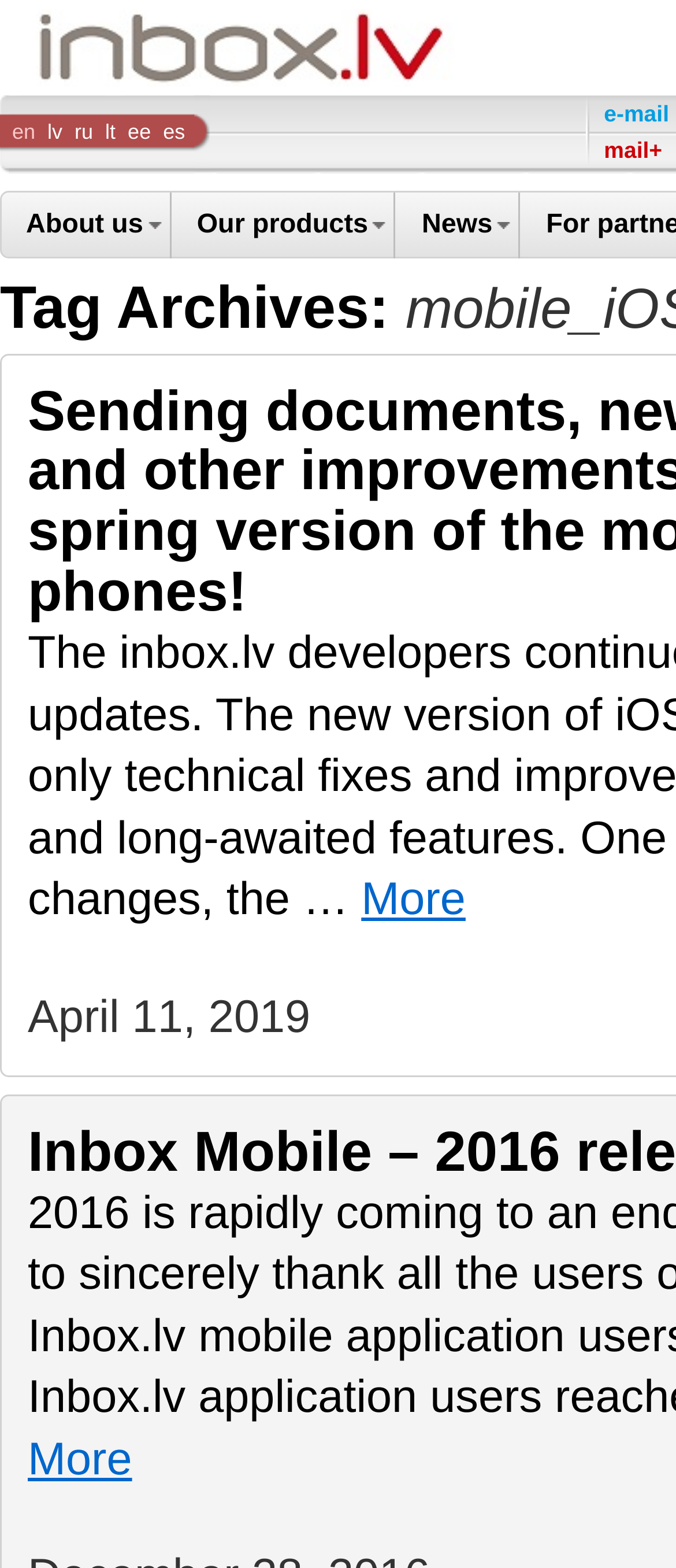Please determine the bounding box coordinates of the element's region to click in order to carry out the following instruction: "view about us page". The coordinates should be four float numbers between 0 and 1, i.e., [left, top, right, bottom].

[0.0, 0.123, 0.25, 0.165]